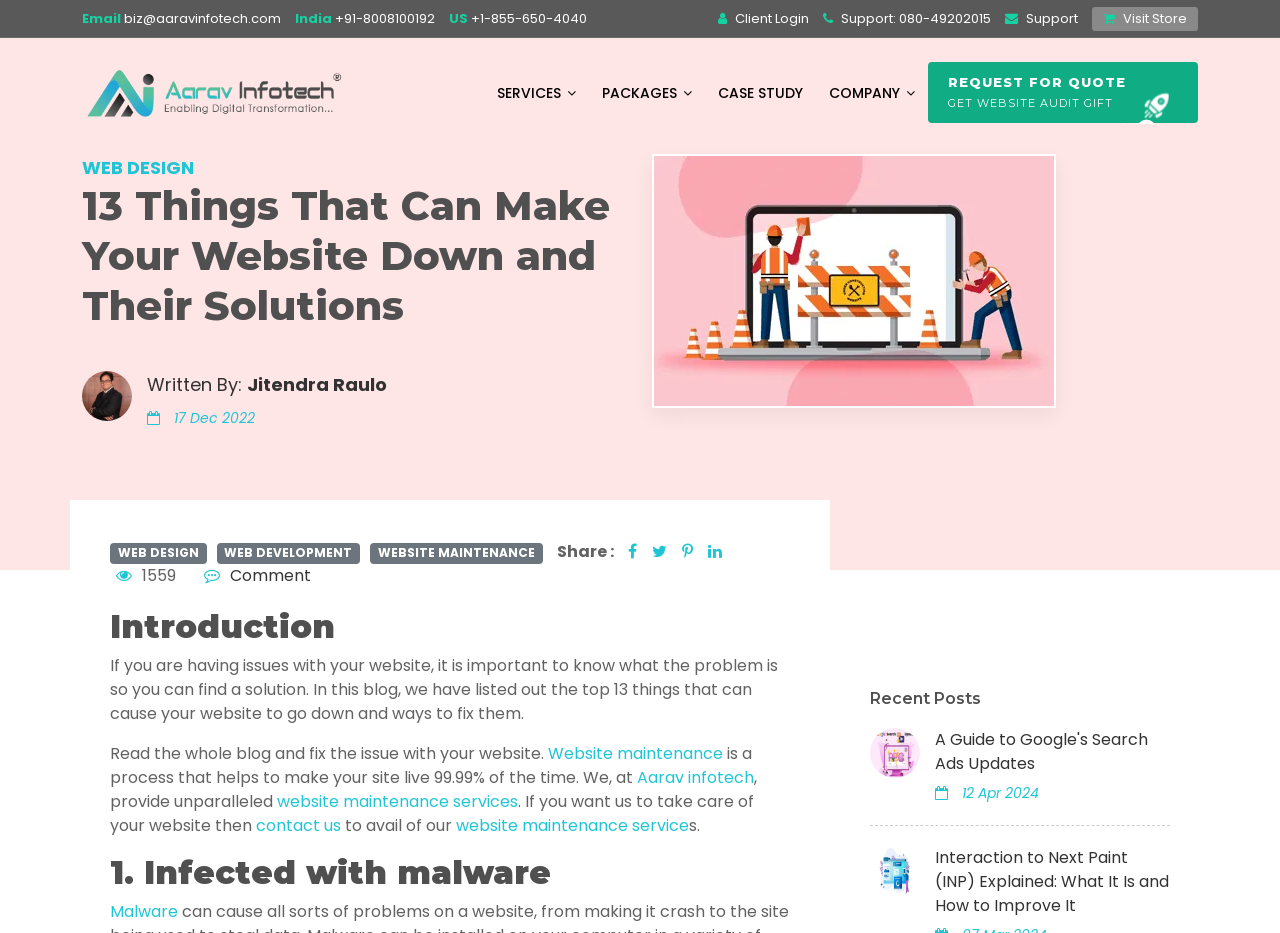What is the topic of the latest blog post?
Answer with a single word or phrase, using the screenshot for reference.

13 things that can make your website down